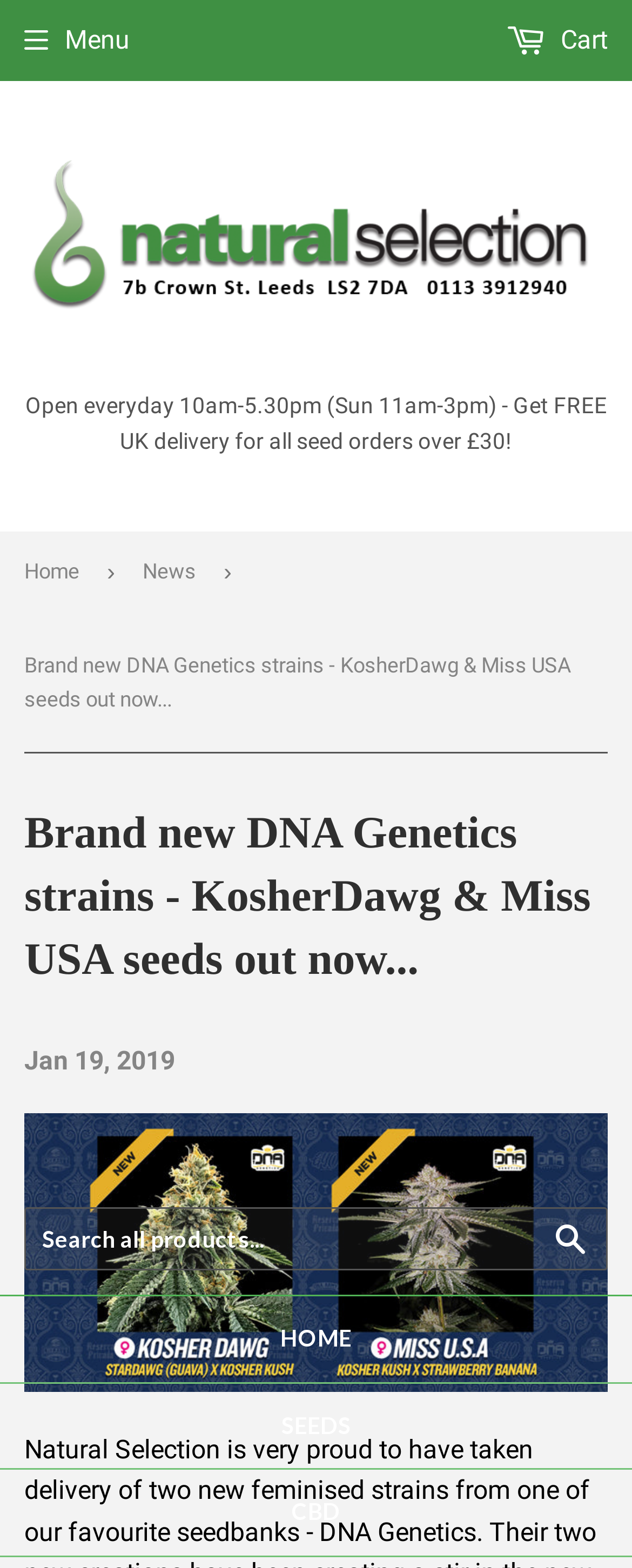What is the opening time on Sundays?
Please answer the question with a detailed response using the information from the screenshot.

I found the opening time on Sundays by looking at the StaticText element with the text 'Open everyday 10am-5.30pm (Sun 11am-3pm) - Get FREE UK delivery for all seed orders over £30!' which is located at the top of the webpage.